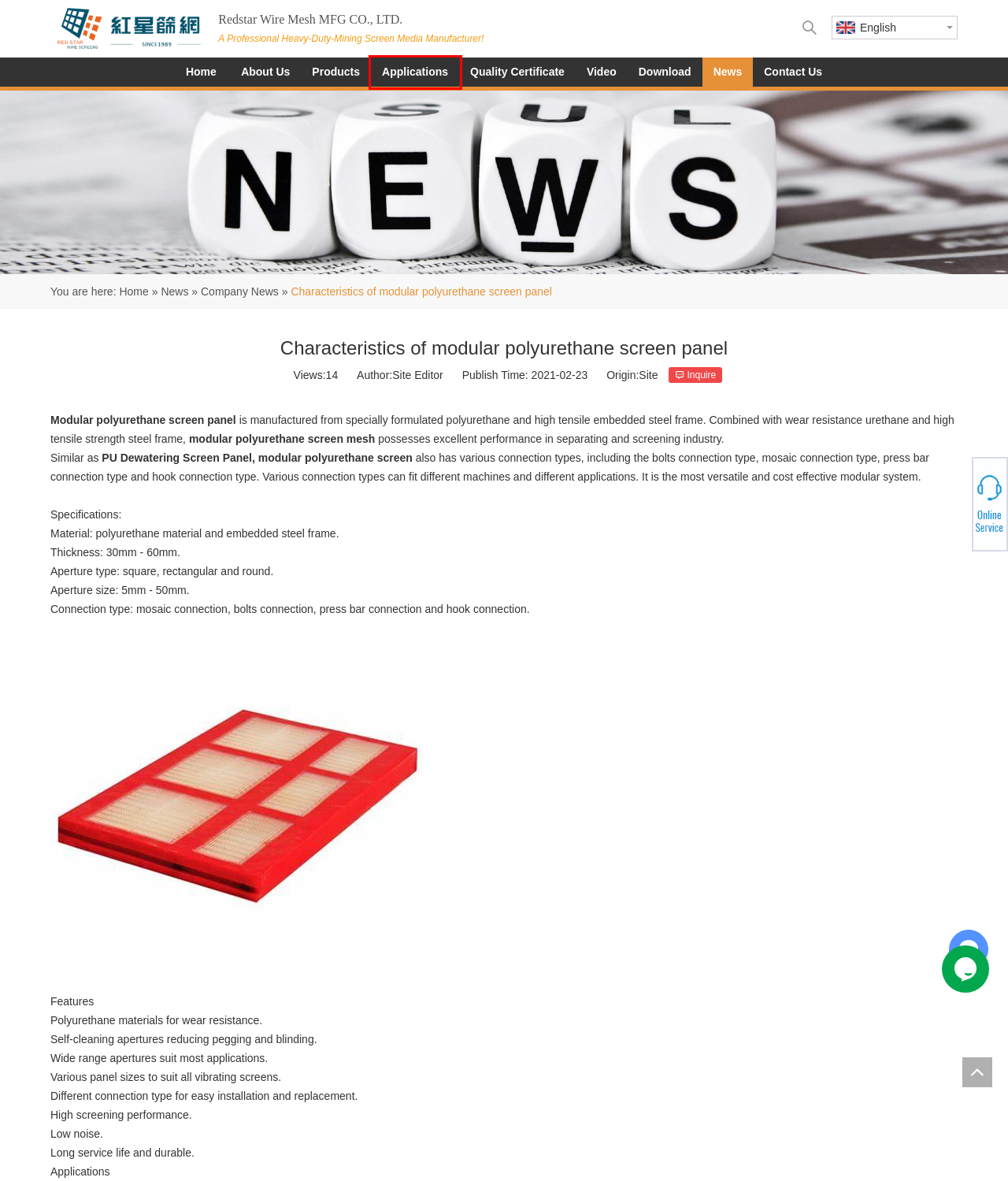You have a screenshot of a webpage with a red rectangle bounding box around an element. Identify the best matching webpage description for the new page that appears after clicking the element in the bounding box. The descriptions are:
A. Modular Screen Panels | Polyurethane Screen Solutions
B. Red Star Social Responsibility - Redstar Wire Mesh MFG CO.,LTD
C. Polyurethane vibrating screen - China Polyurethane screens
D. Industries | Recycling Screening Media | Mining & Quarry screens
E. PU Dewatering Screen Mesh - Polyurethane Screen Mesh
F. Video - Redstar Wire Mesh MFG CO.,LTD
G. Download - Redstar Wire Mesh MFG CO.,LTD
H. News - Redstar Wire Mesh MFG CO.,LTD

D